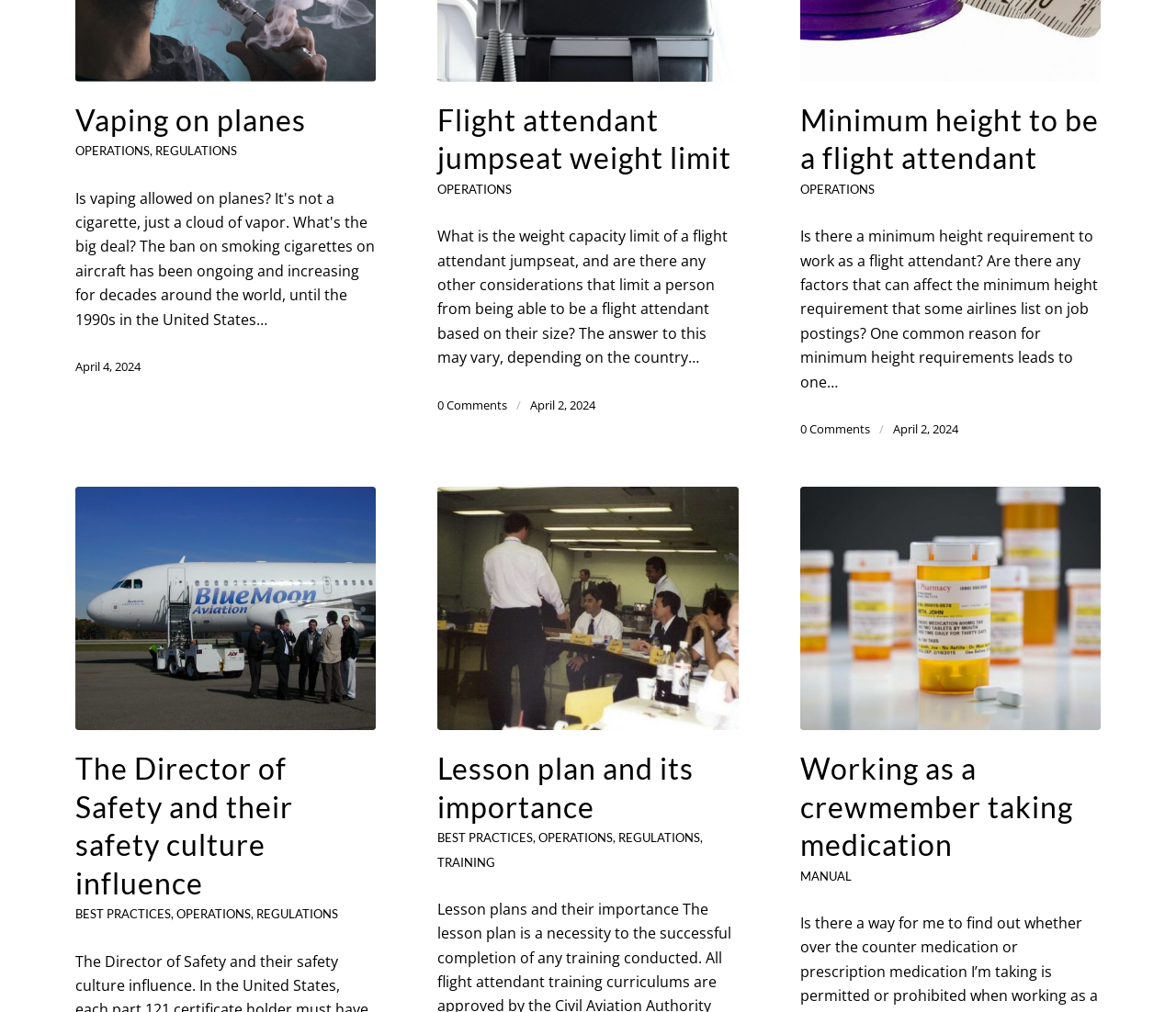Based on the provided description, "Best practices", find the bounding box of the corresponding UI element in the screenshot.

[0.064, 0.896, 0.145, 0.91]